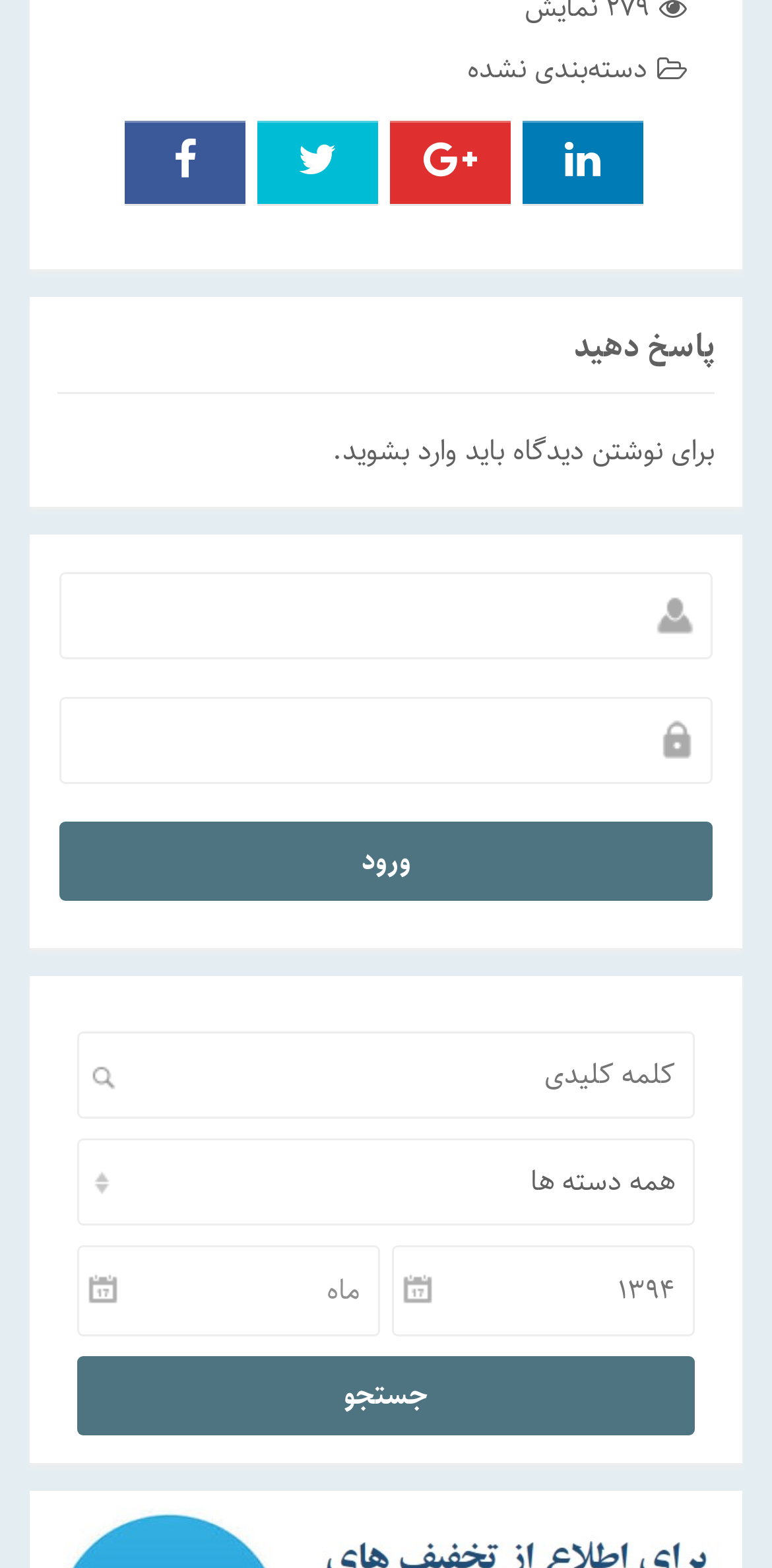What is the default value in the second textbox?
Please answer the question as detailed as possible.

The second textbox has the default value '1394' which is a year in the Persian calendar, suggesting that it is used to input a year or a date.